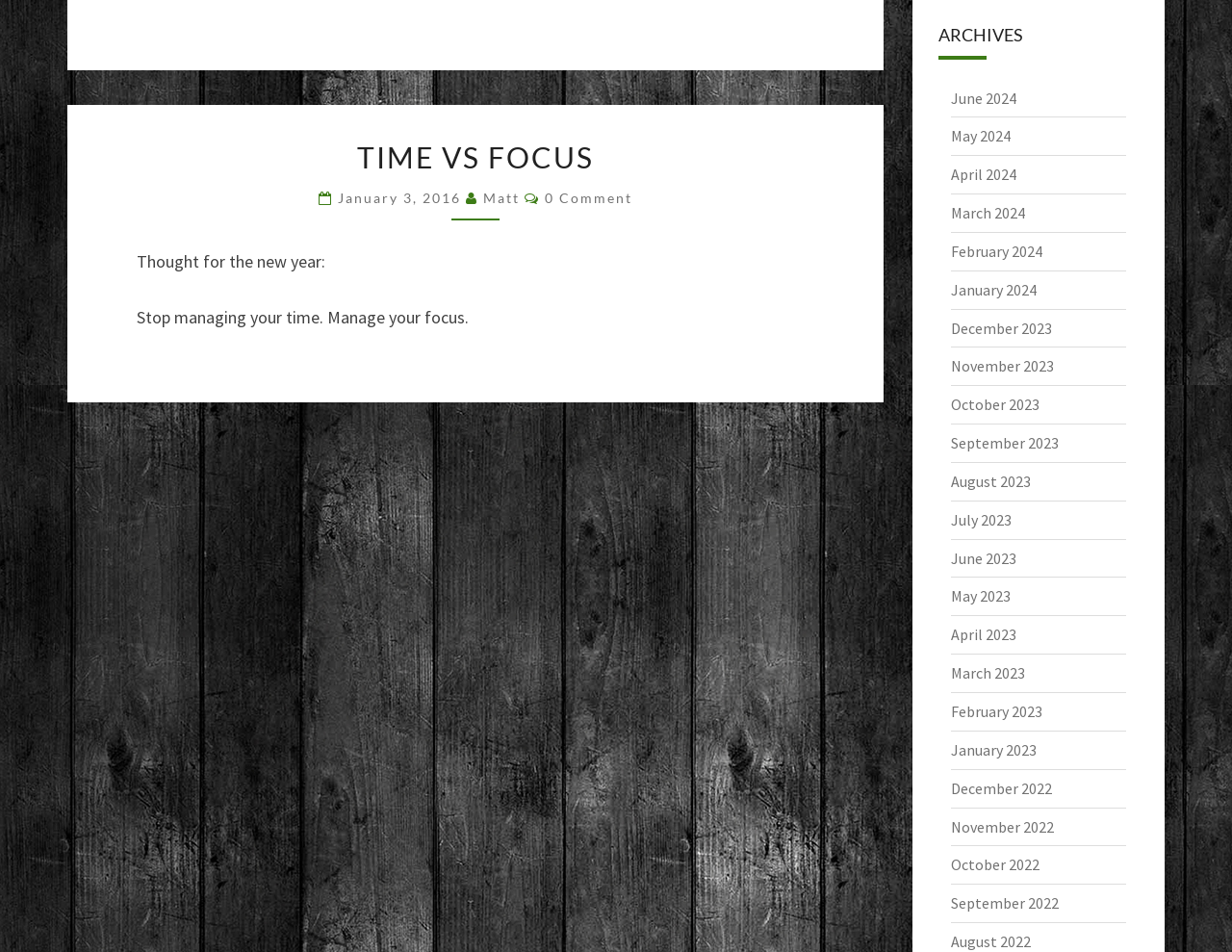What is the thought for the new year mentioned in the article?
Craft a detailed and extensive response to the question.

The thought for the new year is mentioned in the article content, which is 'Stop managing your time. Manage your focus.'. This text is a static text element.